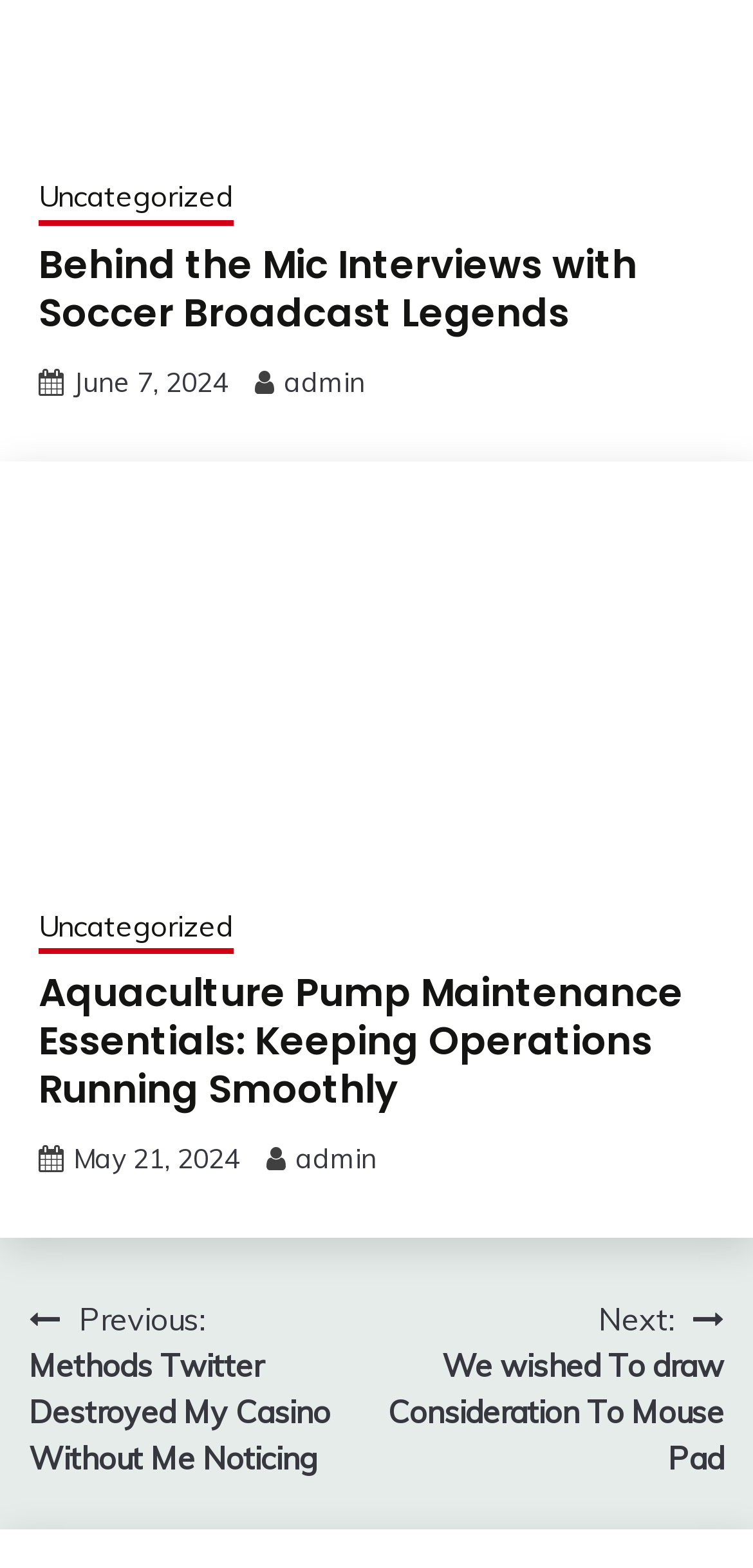Please reply to the following question with a single word or a short phrase:
What is the title of the first article?

Behind the Mic Interviews with Soccer Broadcast Legends